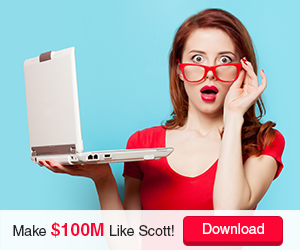What is the dominant color of the background?
Based on the screenshot, provide your answer in one word or phrase.

Blue